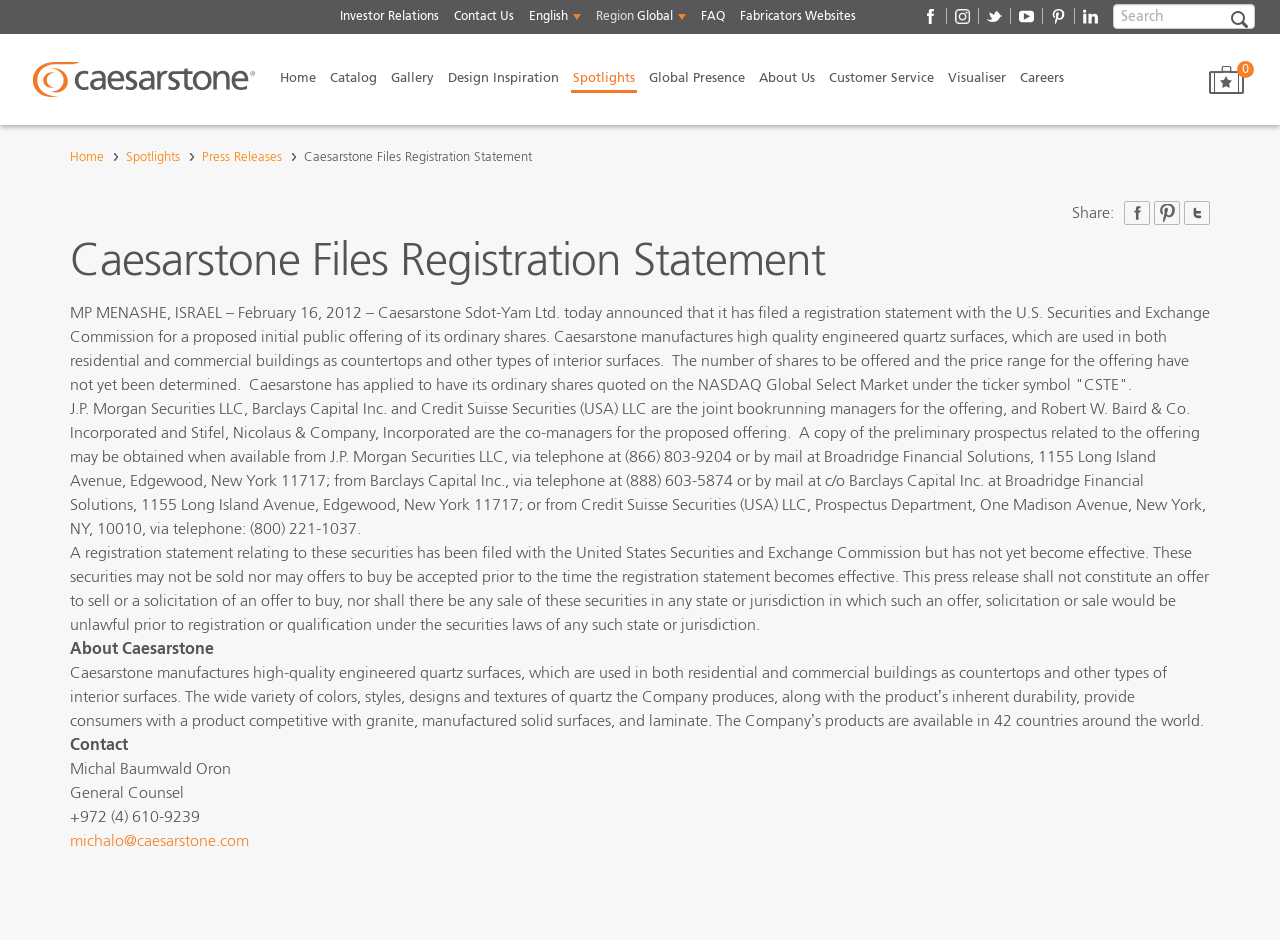Please look at the image and answer the question with a detailed explanation: How many joint bookrunning managers are there for the offering?

The answer can be found in the second paragraph of the webpage, where it is stated that 'J.P. Morgan Securities LLC, Barclays Capital Inc. and Credit Suisse Securities (USA) LLC are the joint bookrunning managers for the offering...'